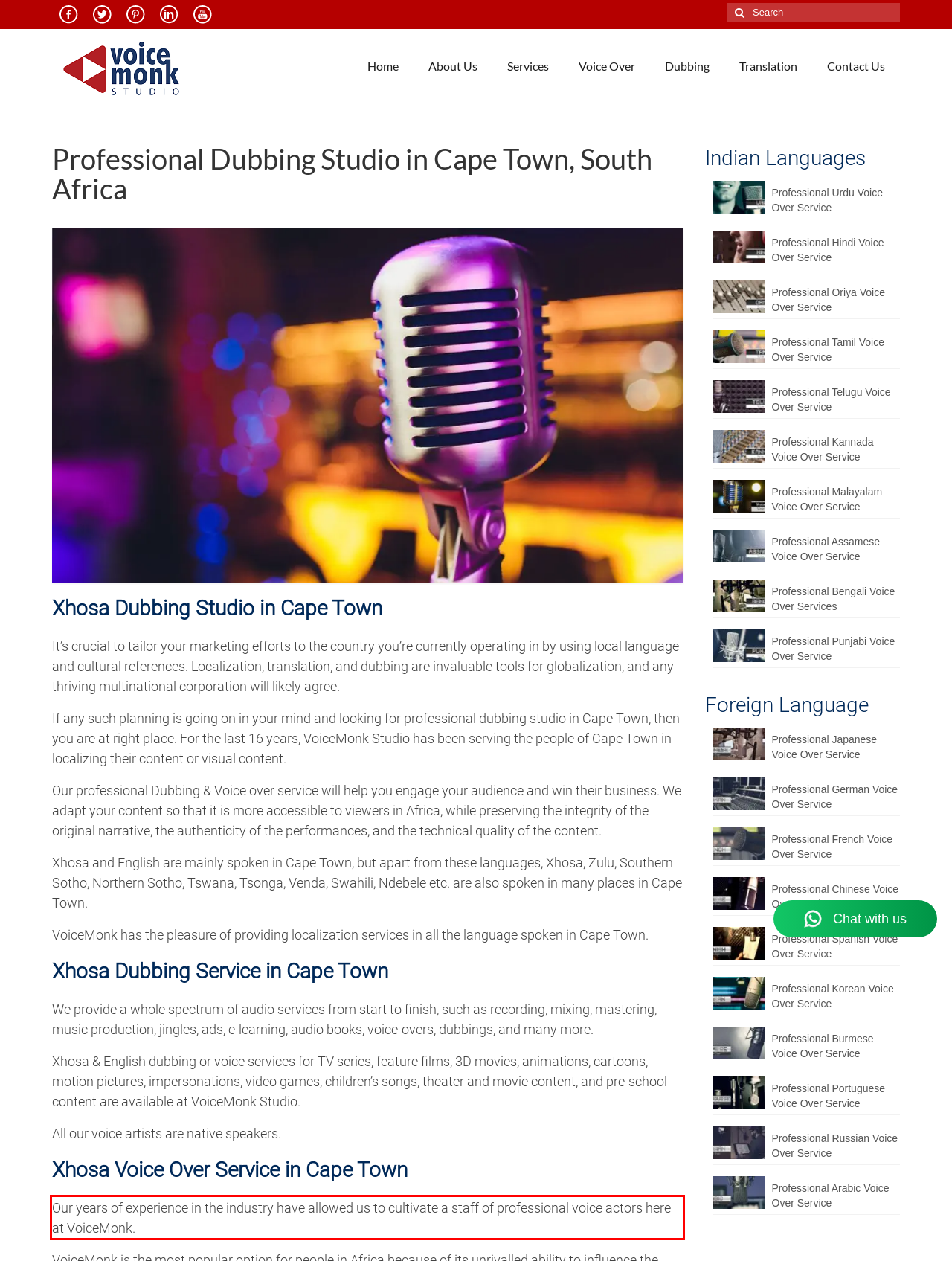Examine the screenshot of the webpage, locate the red bounding box, and generate the text contained within it.

Our years of experience in the industry have allowed us to cultivate a staff of professional voice actors here at VoiceMonk.